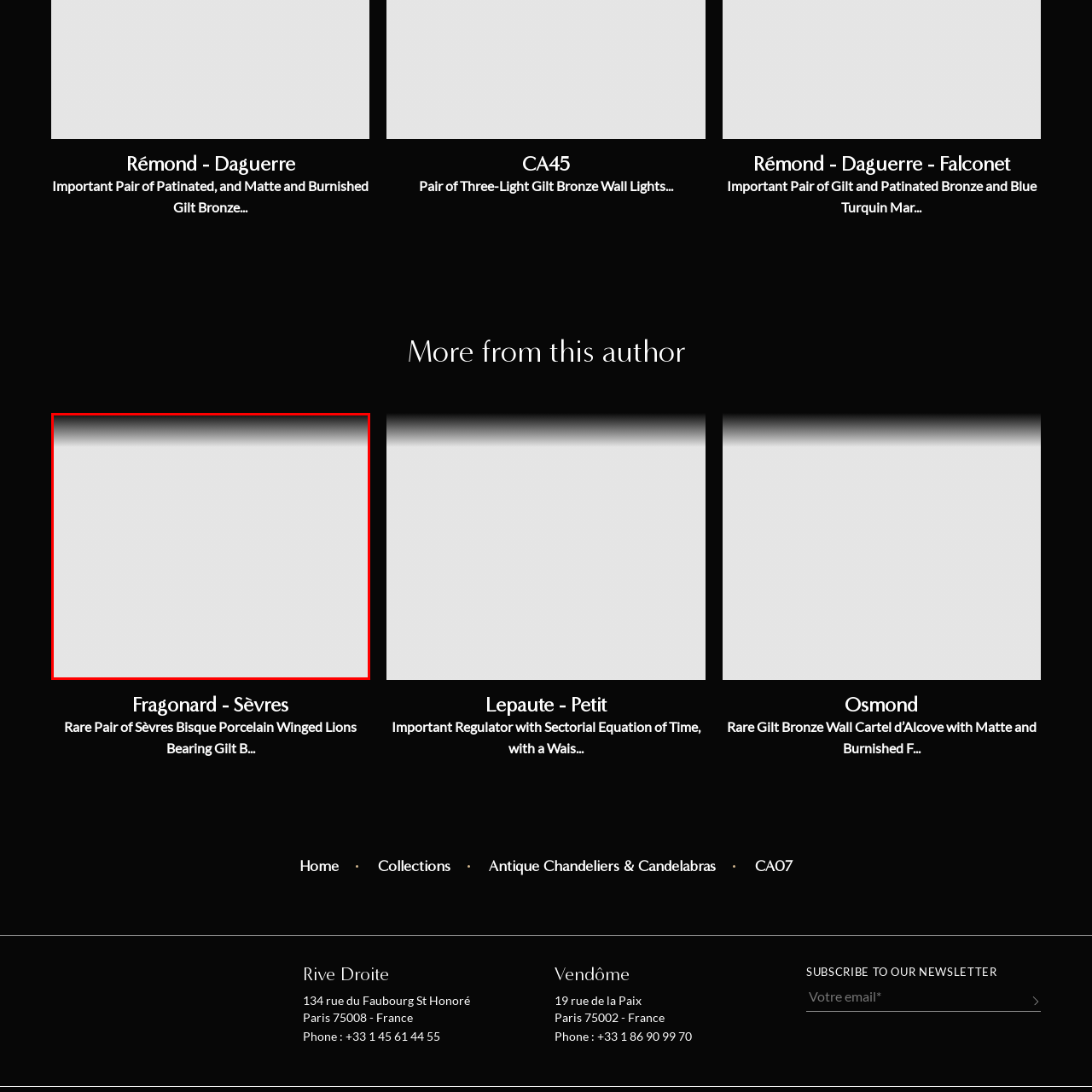What aspect of French art does the image showcase?  
Look closely at the image marked by the red border and give a detailed response rooted in the visual details found within the image.

The caption describes the image as a 'visual window into the elegance of French decorative arts', implying that the image showcases the decorative arts aspect of French art.